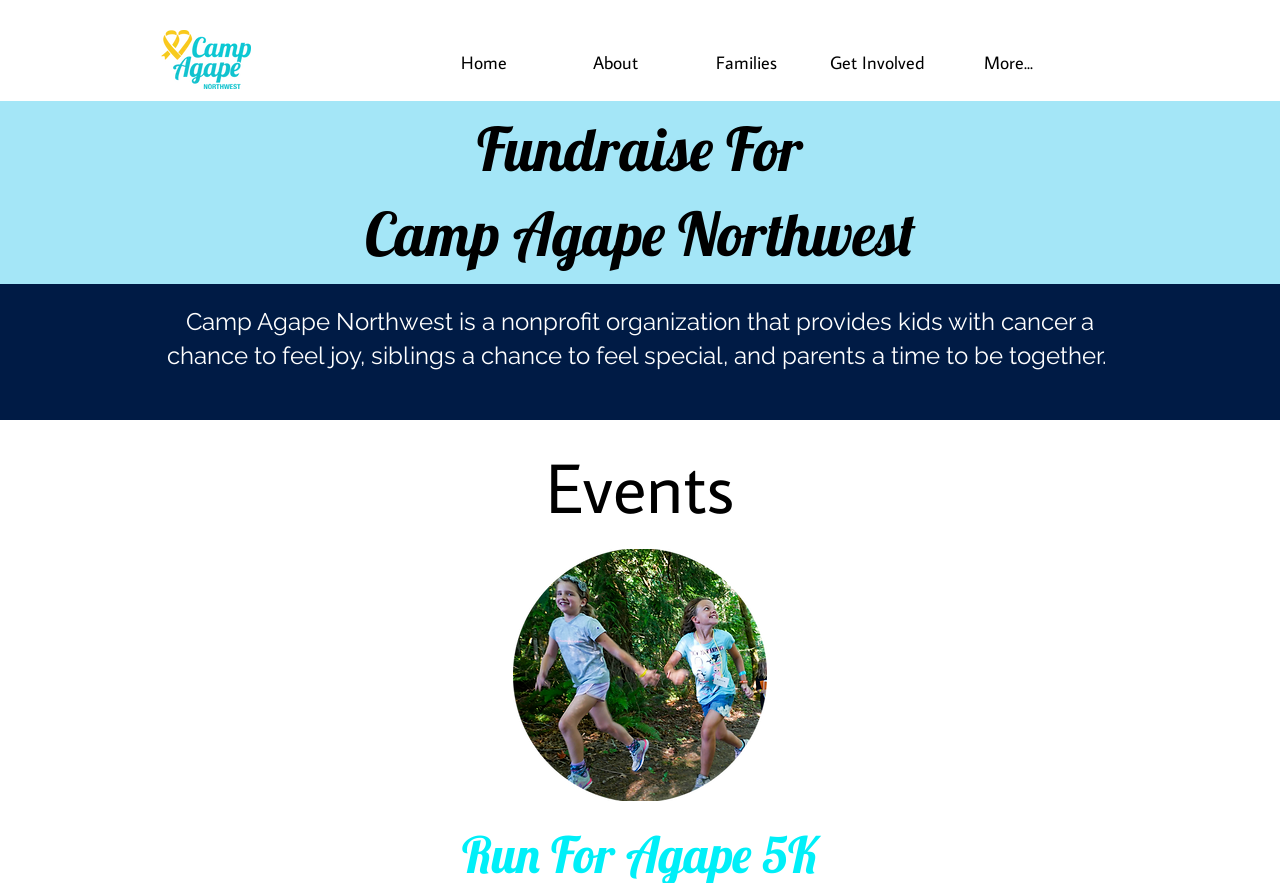Bounding box coordinates are specified in the format (top-left x, top-left y, bottom-right x, bottom-right y). All values are floating point numbers bounded between 0 and 1. Please provide the bounding box coordinate of the region this sentence describes: Get Involved

[0.634, 0.029, 0.736, 0.093]